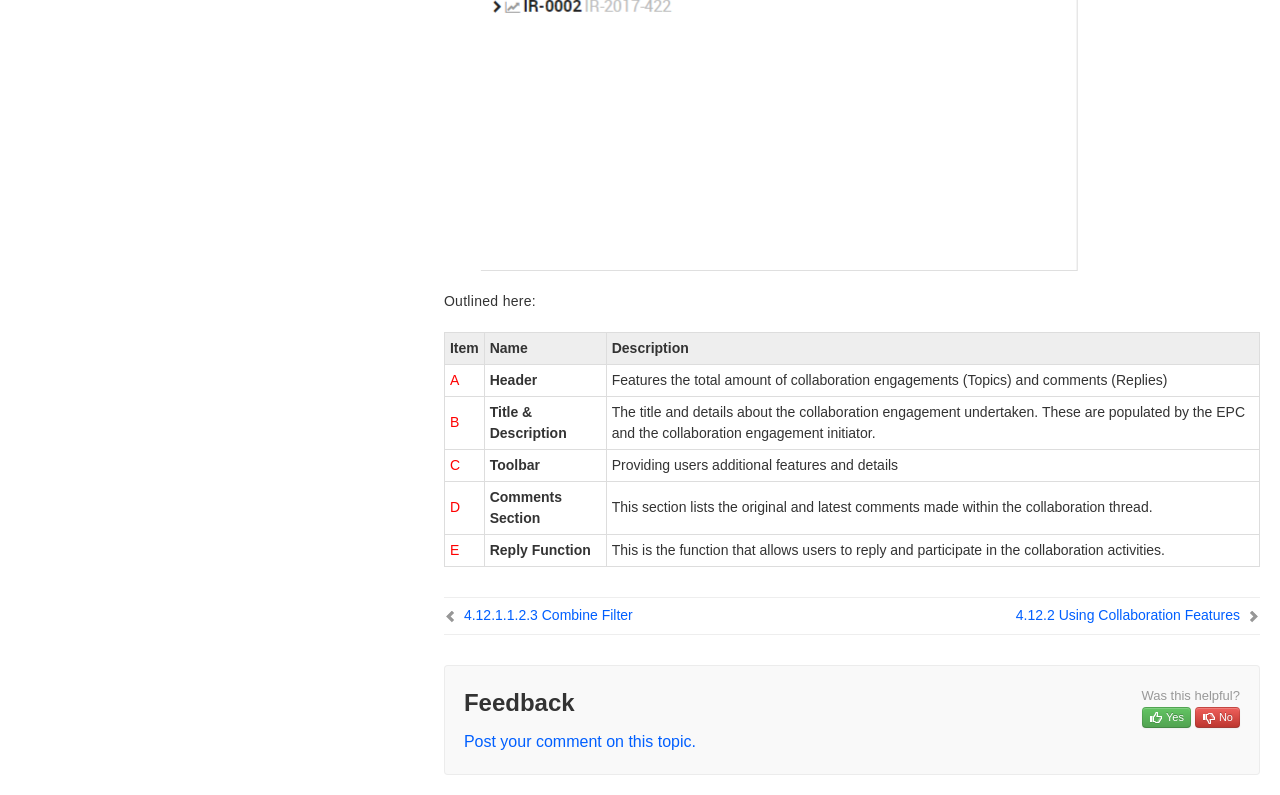Please identify the bounding box coordinates of the element I need to click to follow this instruction: "Click on Environment Admin".

[0.028, 0.008, 0.309, 0.038]